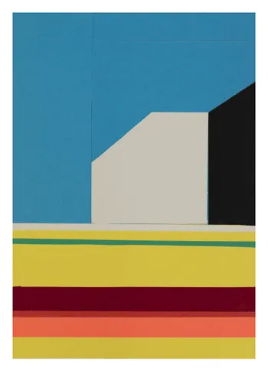Explain the details of the image you are viewing.

This image features a vibrant and abstract composition, characterized by bold geometric shapes and a lively color palette. Dominating the background is a striking blue expanse, complemented by a mix of angular forms, including a white and gray structure that adds depth. The lower section is adorned with a series of horizontal bands in rich colors—yellow, red, orange, and green—creating a sense of movement and vibrancy. 

This artwork is associated with the exhibition titled "Ana Popescu | Paradise: A Visual Diary," which is running from May 9, 2024, to June 28, 2024, at Pocko in London, United Kingdom. The piece invites viewers to explore the intersection of color and form, reflecting on themes of abstraction and contemporary artistic expression.